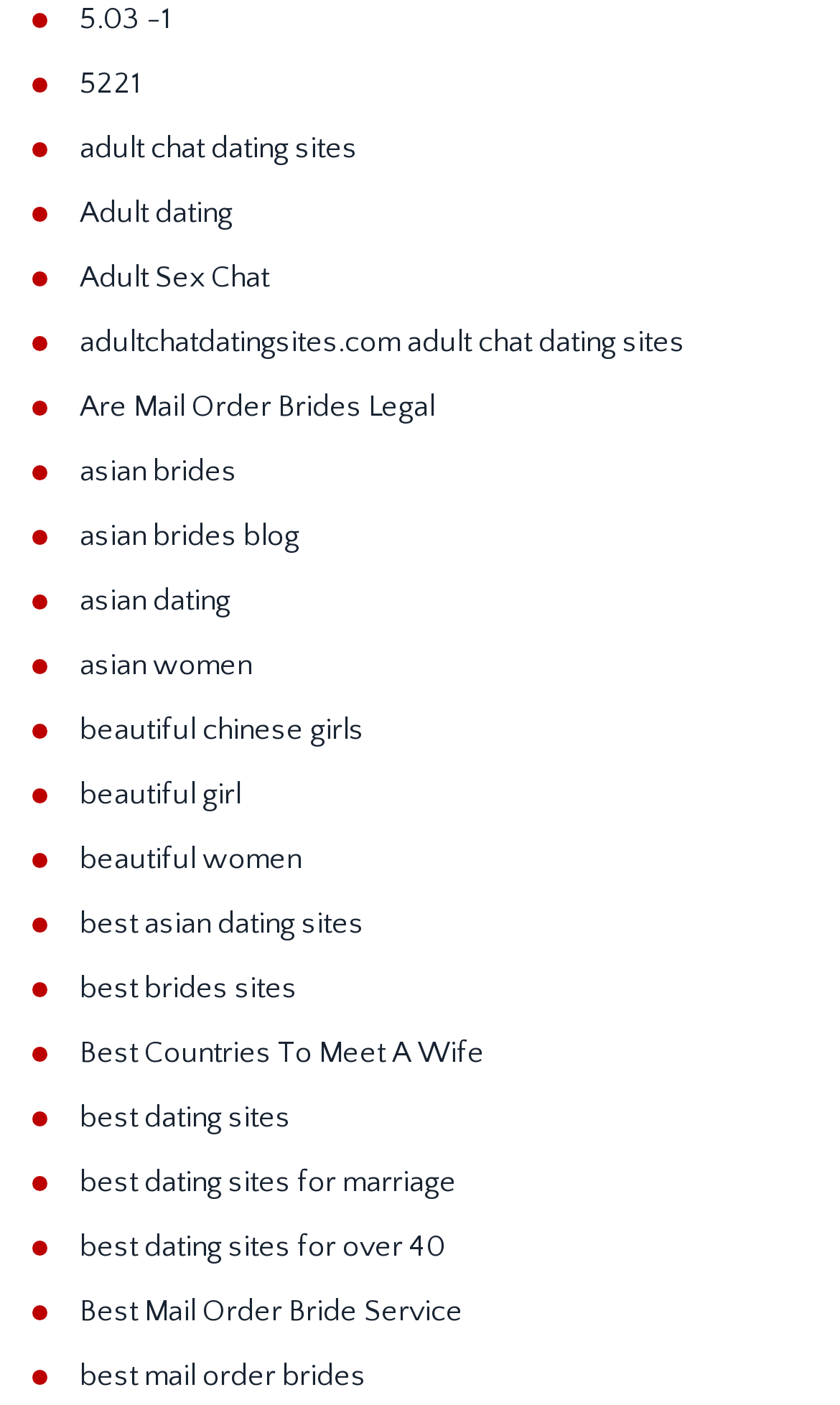What type of women are being referred to in the links?
Using the image, answer in one word or phrase.

Asian women